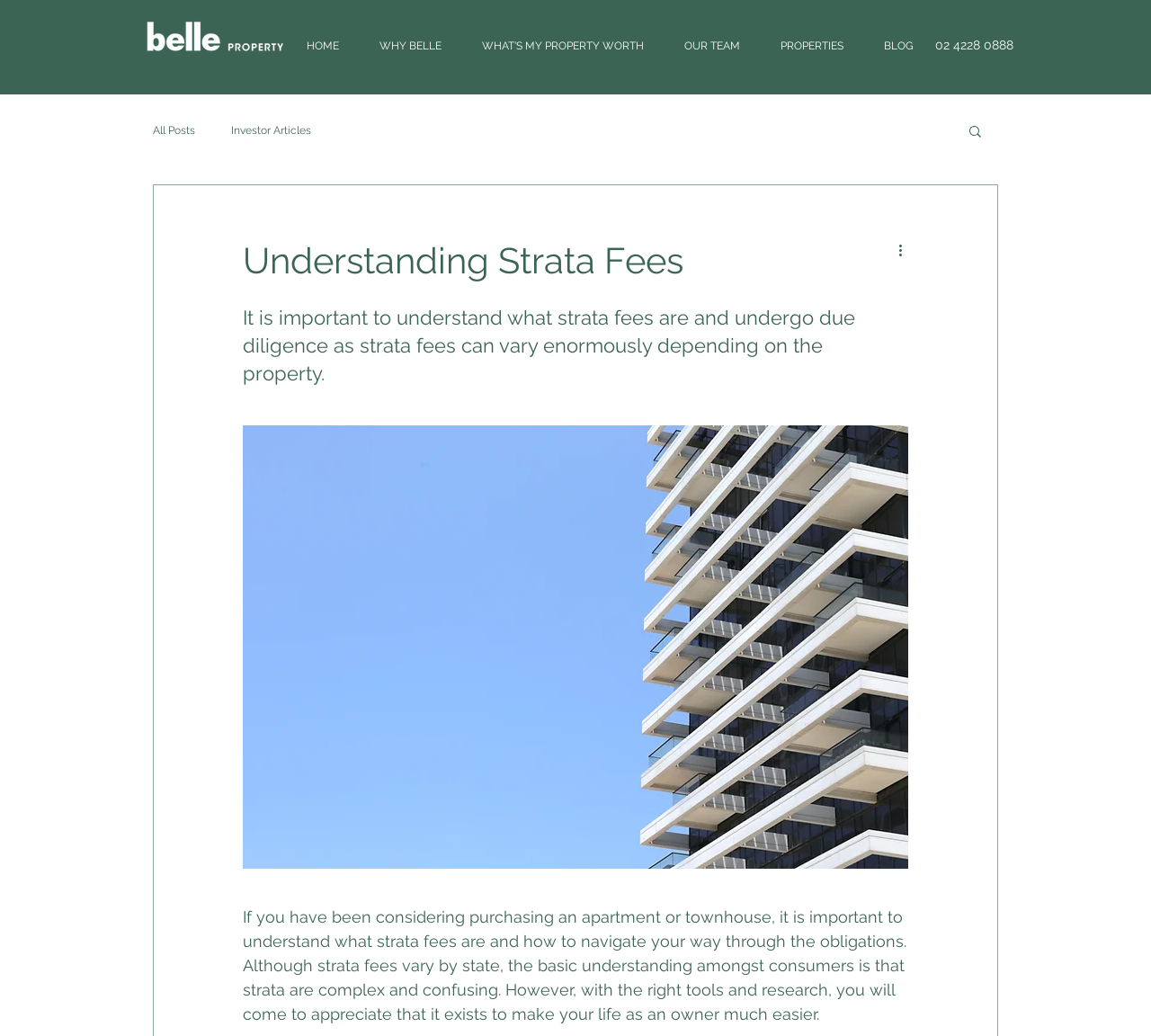Can you find the bounding box coordinates for the UI element given this description: "BLOG"? Provide the coordinates as four float numbers between 0 and 1: [left, top, right, bottom].

[0.75, 0.036, 0.811, 0.053]